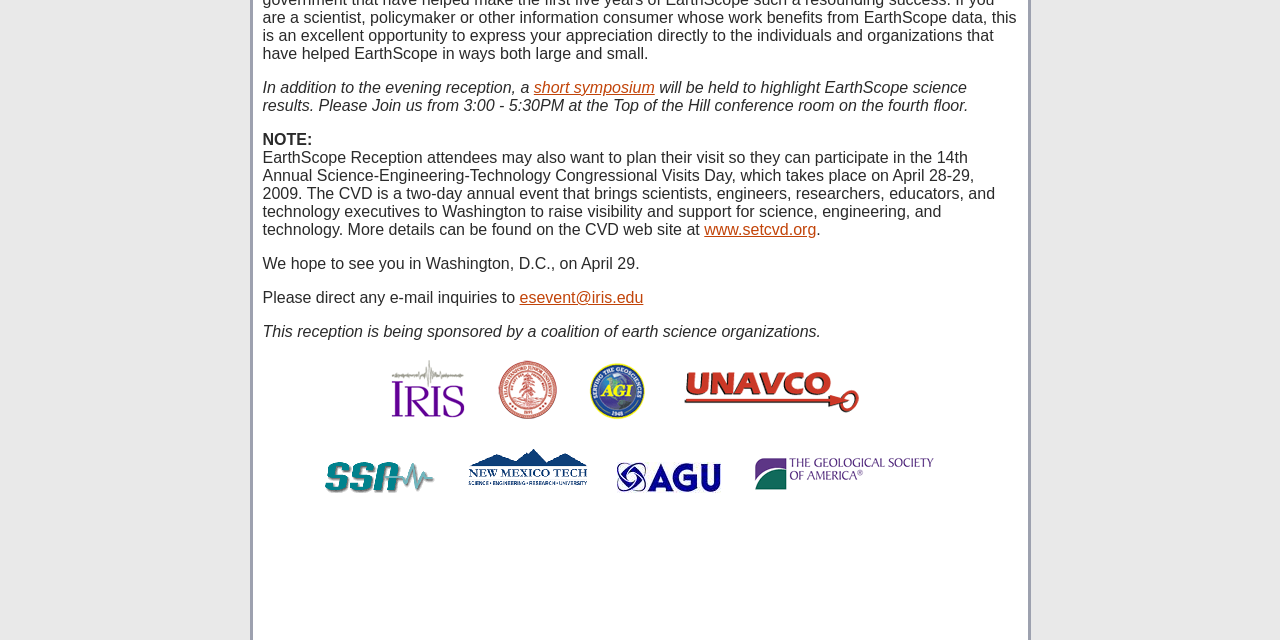Find the bounding box coordinates for the UI element that matches this description: "short symposium".

[0.417, 0.123, 0.512, 0.15]